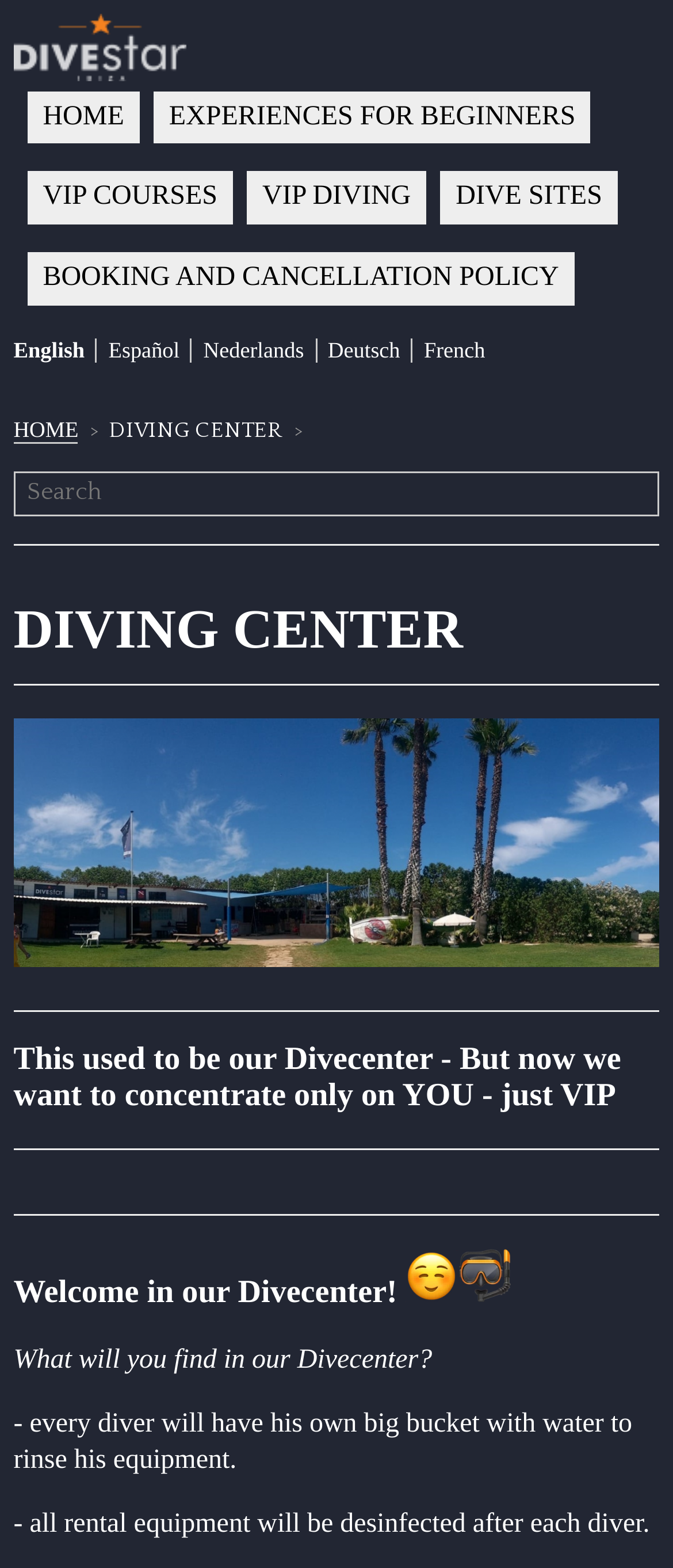Locate the bounding box of the UI element described by: "parent_node: Search: name="q" placeholder="Search"" in the given webpage screenshot.

[0.02, 0.301, 0.98, 0.33]